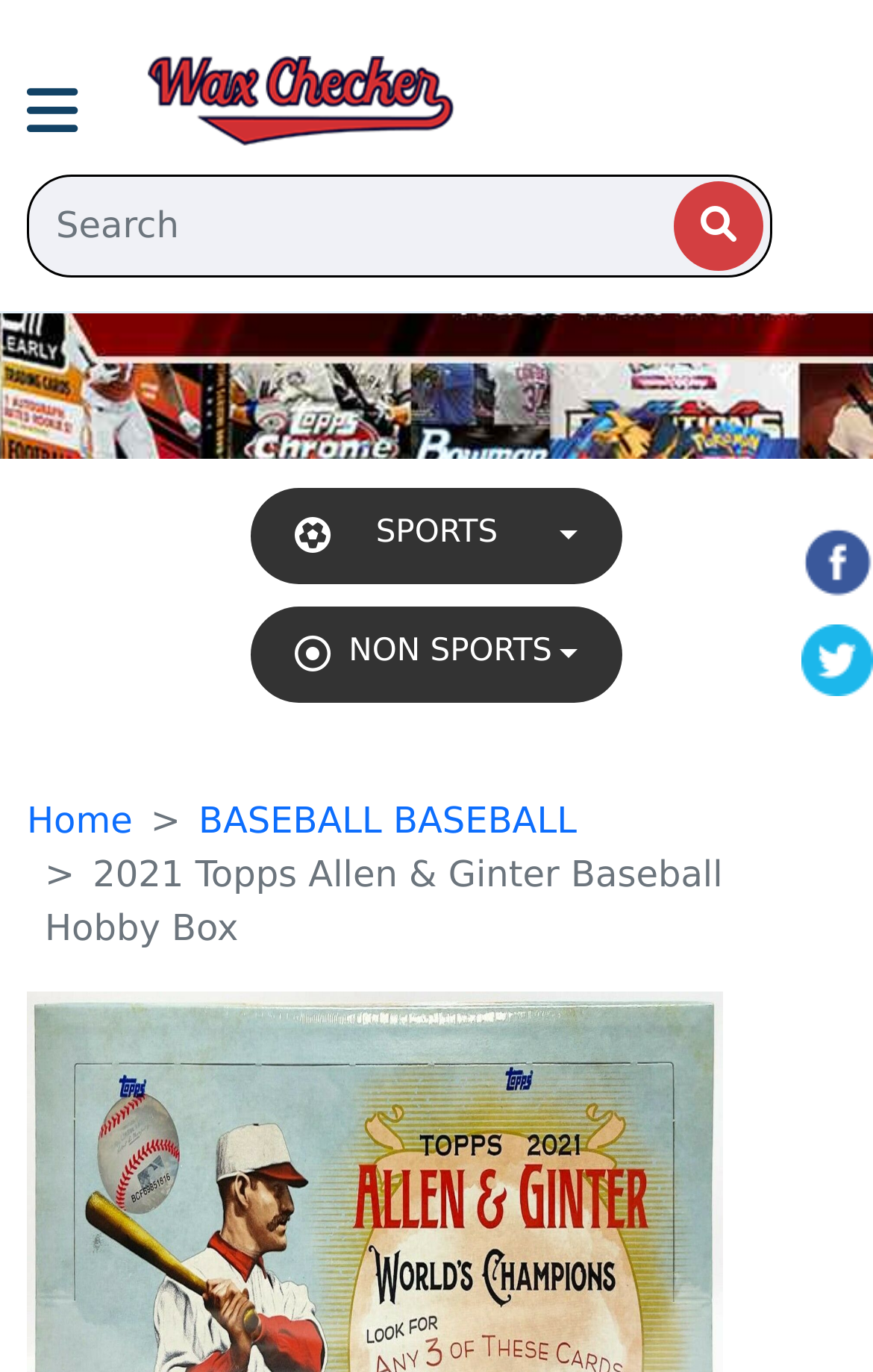Create a detailed description of the webpage's content and layout.

The webpage is primarily focused on showcasing the 2021 Topps Allen & Ginter Baseball Hobby Box. At the top right corner, there are two social media sharing icons, Facebook and Twitter, allowing users to share the product on their respective platforms. 

Below the social media icons, a prominent heading displays the title "Waxchecker | Get The Best Deal on 2021 Topps Allen & Ginter Baseball Hobby Box Wax Checker", which includes a link to "Wax Checker" accompanied by the Wax Checker logo. 

On the top left, a search box is available, allowing users to search for specific products. Next to the search box, there is a button with a magnifying glass icon. 

The main navigation menu is divided into two categories: "SPORTS" and "NON SPORTS", both located at the top center of the page. 

Below the navigation menu, a breadcrumb navigation section is displayed, showing the path "Home > BASEBALL > BASEBALL > 2021 Topps Allen & Ginter Baseball Hobby Box". The product title "2021 Topps Allen & Ginter Baseball Hobby Box" is also displayed in this section.